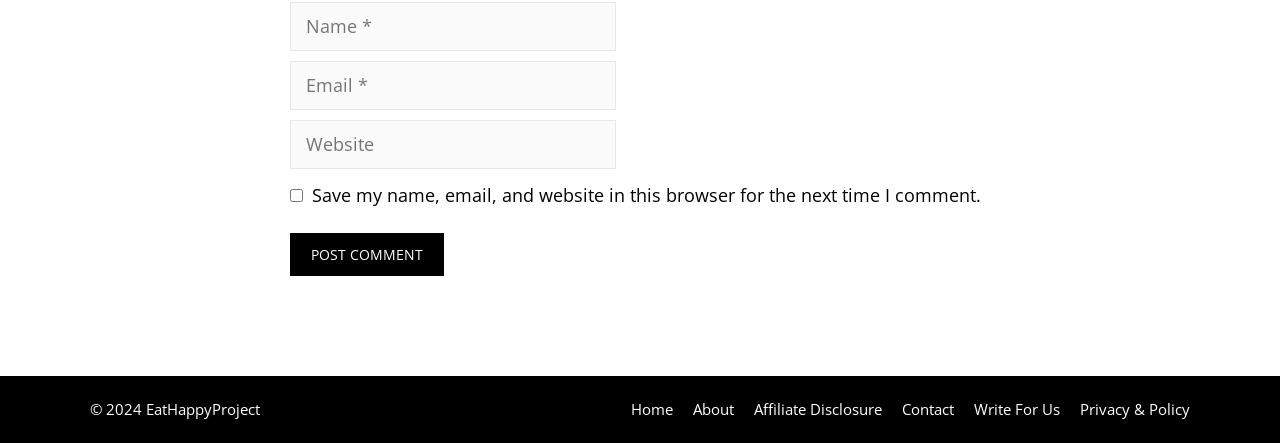Provide the bounding box coordinates of the HTML element described by the text: "Contact". The coordinates should be in the format [left, top, right, bottom] with values between 0 and 1.

[0.705, 0.901, 0.745, 0.946]